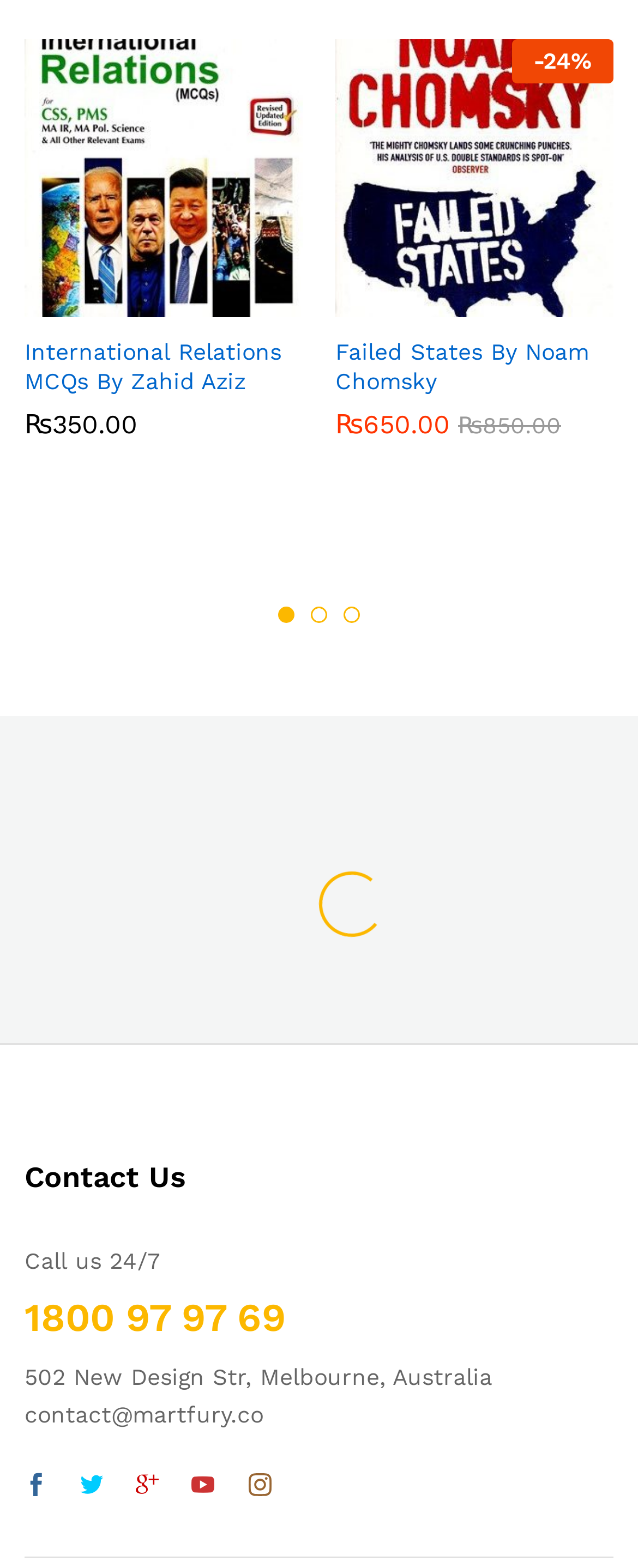How many tabs are visible in the tablist?
Please use the image to deliver a detailed and complete answer.

The tablist is located at the bottom of the page, and only one tab is visible, which is labeled as '1'.